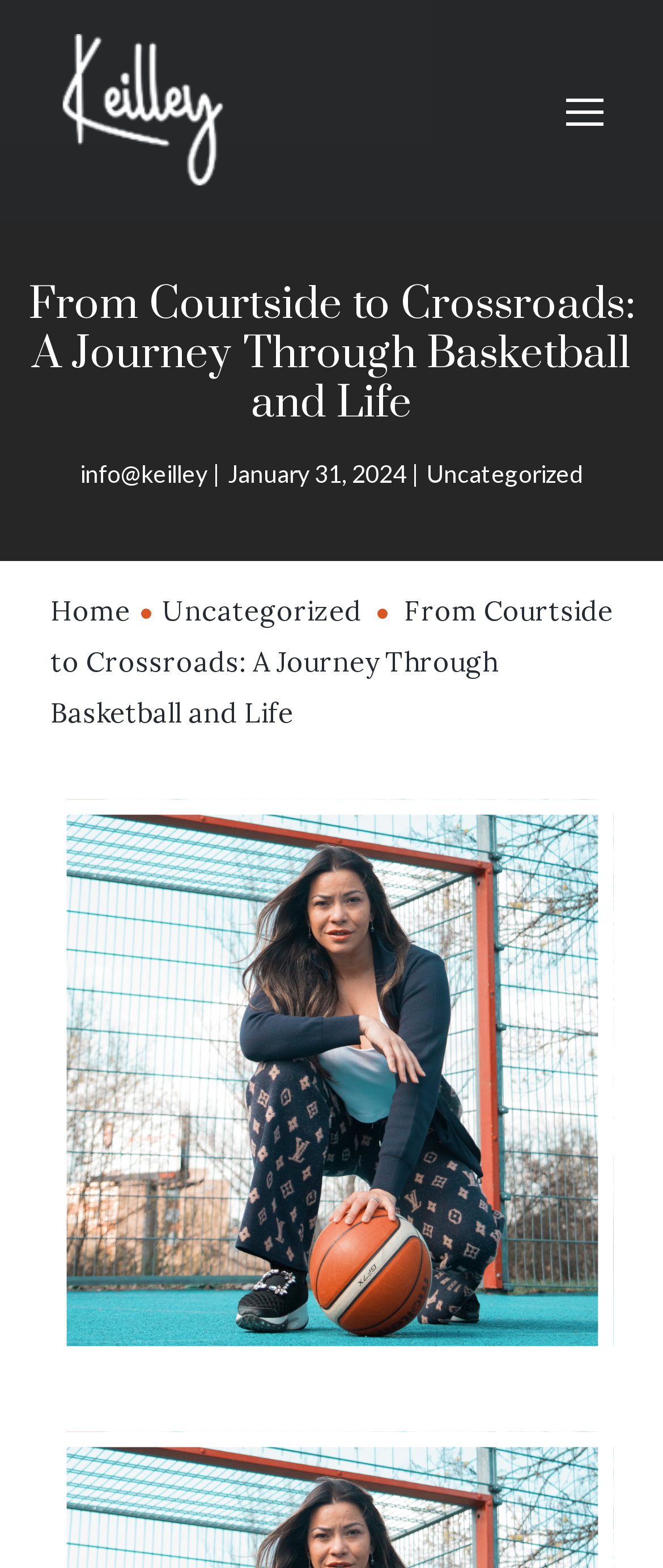Using the description "title="Untitled-3-e1637924236632 (1) (1)"", predict the bounding box of the relevant HTML element.

[0.09, 0.022, 0.344, 0.119]